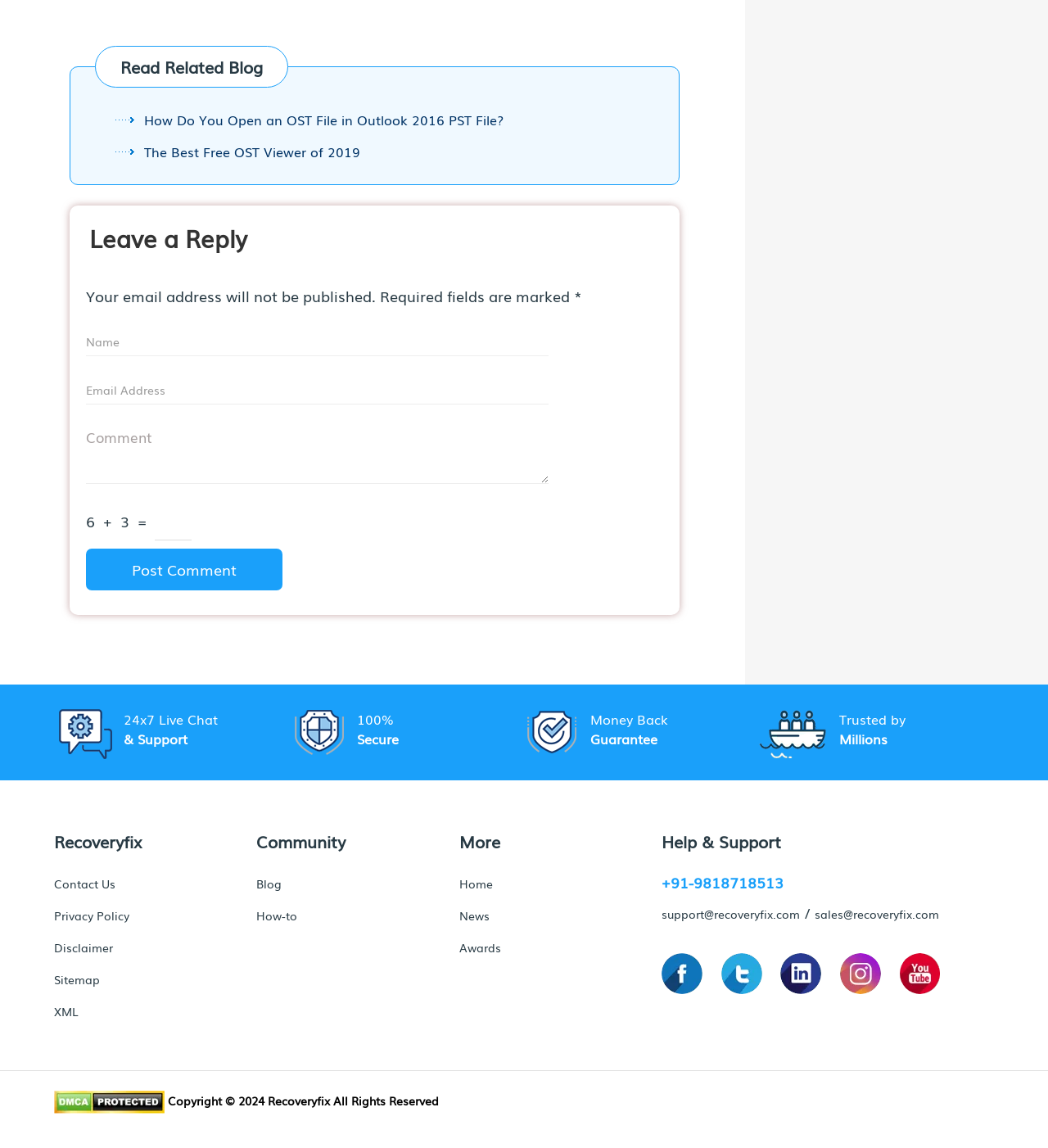Locate and provide the bounding box coordinates for the HTML element that matches this description: "Privacy Policy".

[0.052, 0.79, 0.124, 0.804]